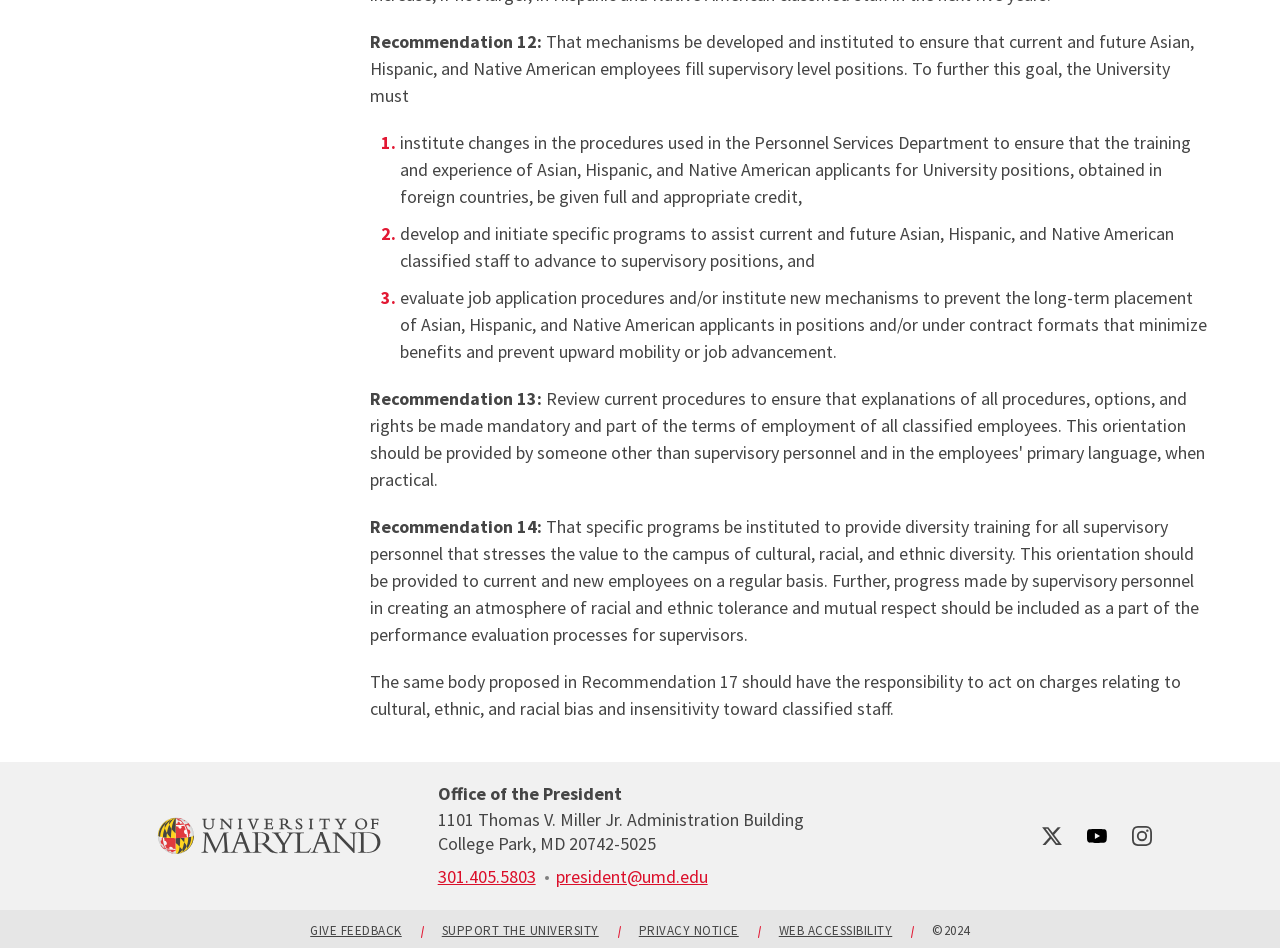Provide the bounding box coordinates of the section that needs to be clicked to accomplish the following instruction: "Check the privacy notice."

[0.499, 0.974, 0.577, 0.988]